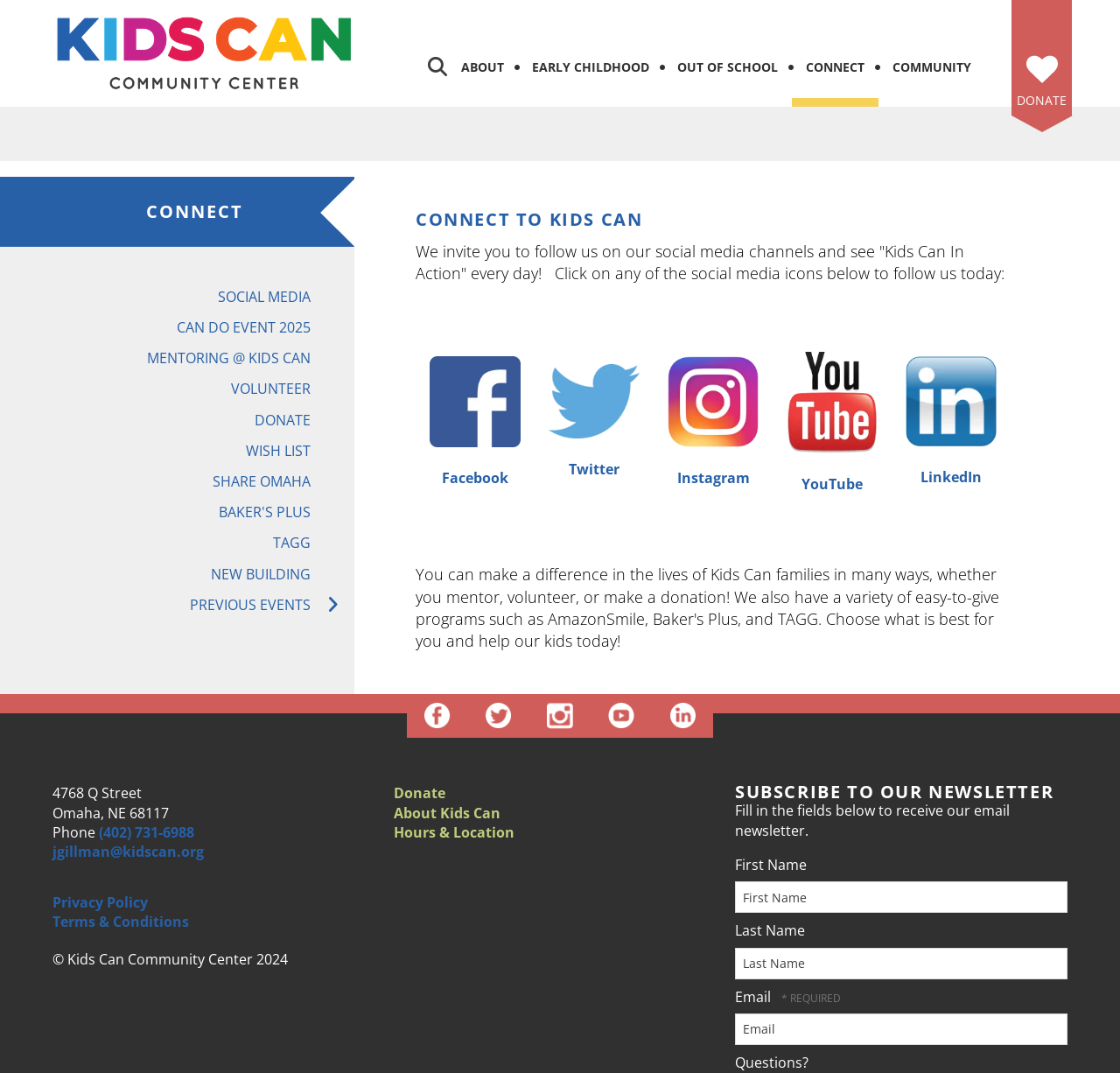Specify the bounding box coordinates for the region that must be clicked to perform the given instruction: "Click on the Donate button".

[0.916, 0.054, 0.944, 0.072]